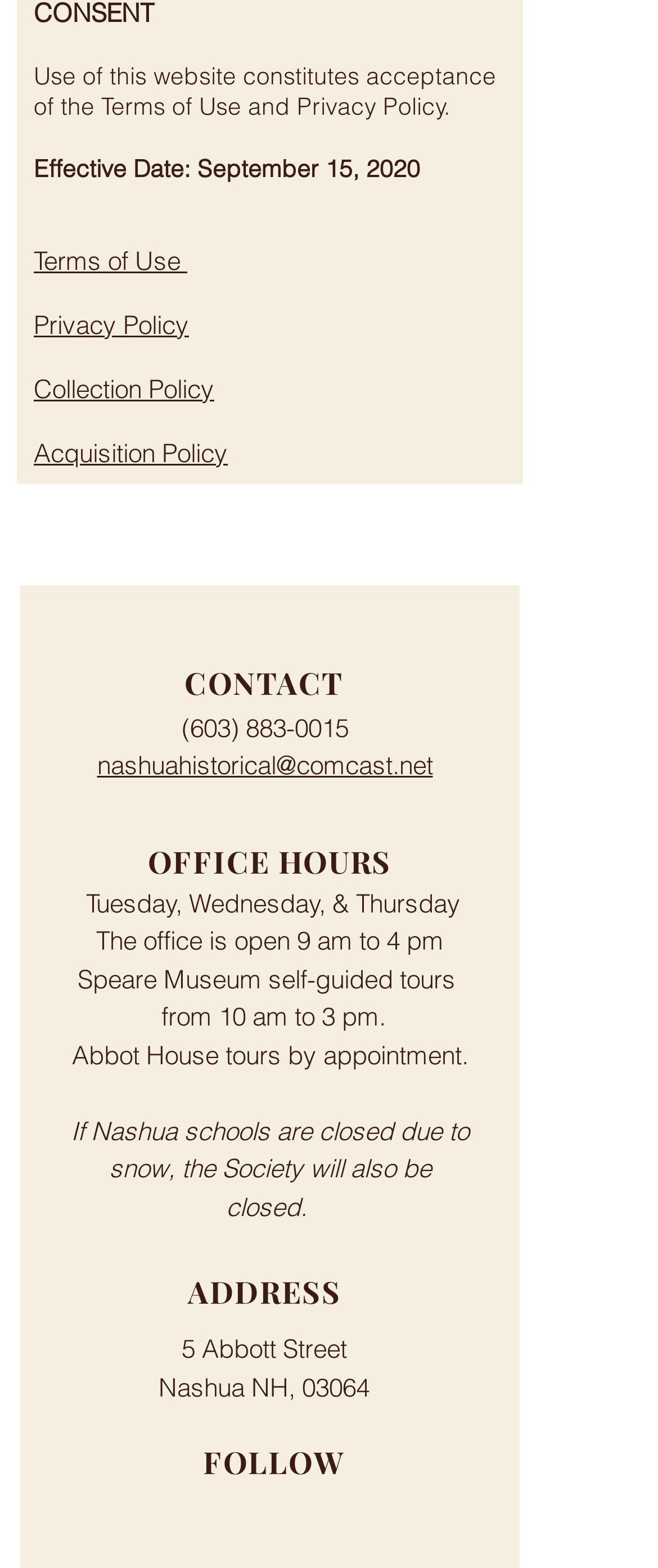Locate the bounding box coordinates of the element's region that should be clicked to carry out the following instruction: "Send an email". The coordinates need to be four float numbers between 0 and 1, i.e., [left, top, right, bottom].

[0.147, 0.478, 0.658, 0.498]